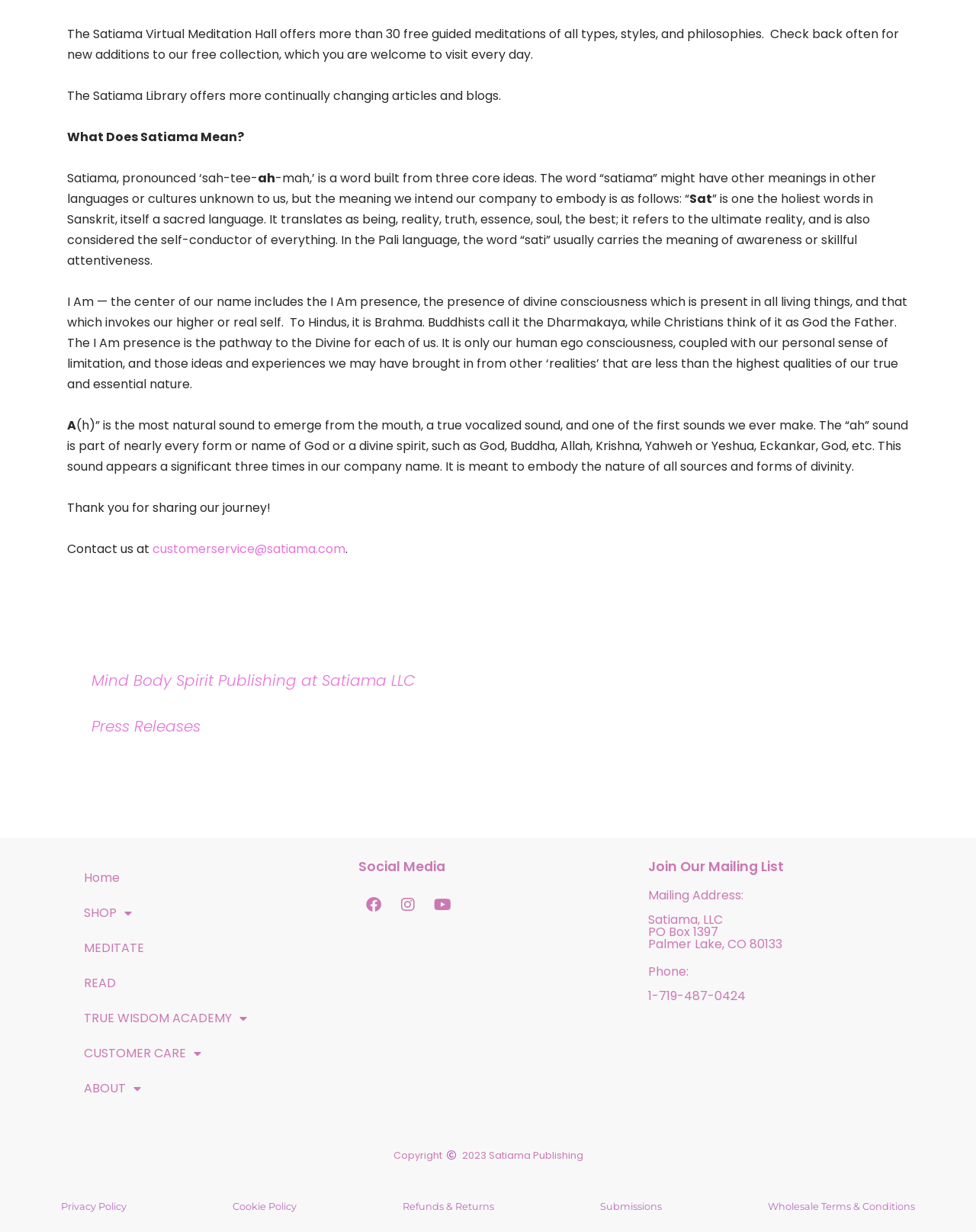Please give a succinct answer using a single word or phrase:
What is the contact email address?

customerservice@satiama.com